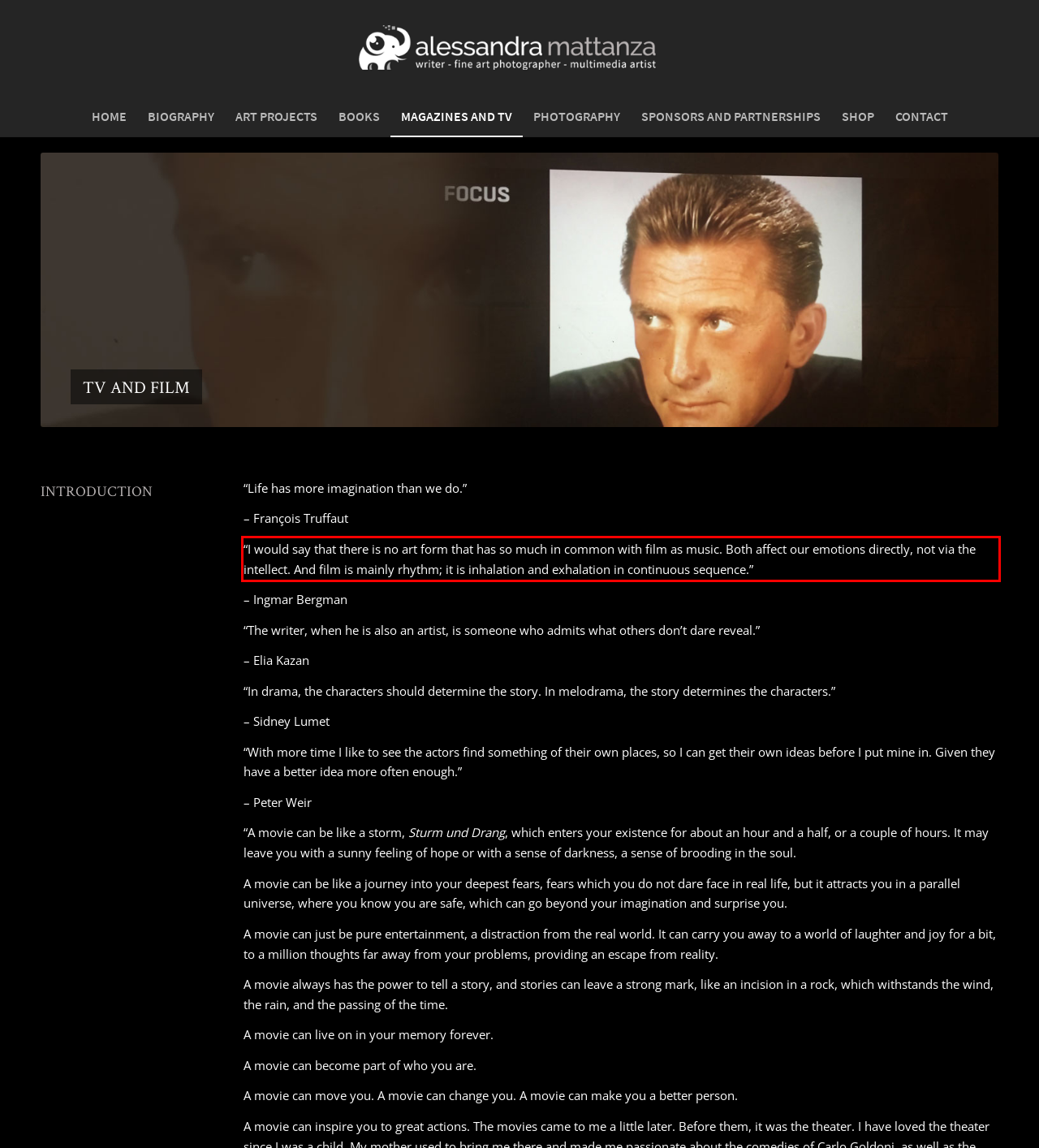Locate the red bounding box in the provided webpage screenshot and use OCR to determine the text content inside it.

“I would say that there is no art form that has so much in common with film as music. Both affect our emotions directly, not via the intellect. And film is mainly rhythm; it is inhalation and exhalation in continuous sequence.”